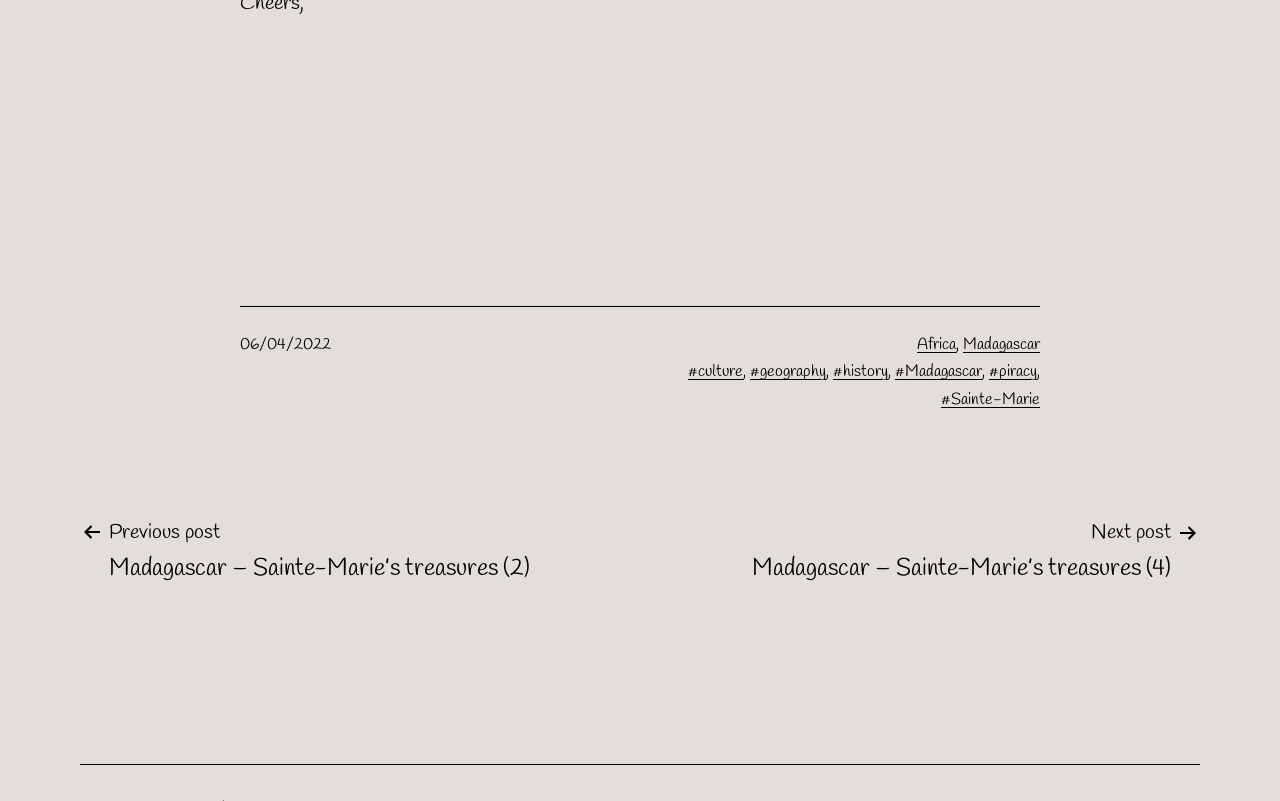Pinpoint the bounding box coordinates of the element that must be clicked to accomplish the following instruction: "Learn about culture". The coordinates should be in the format of four float numbers between 0 and 1, i.e., [left, top, right, bottom].

[0.538, 0.451, 0.58, 0.477]